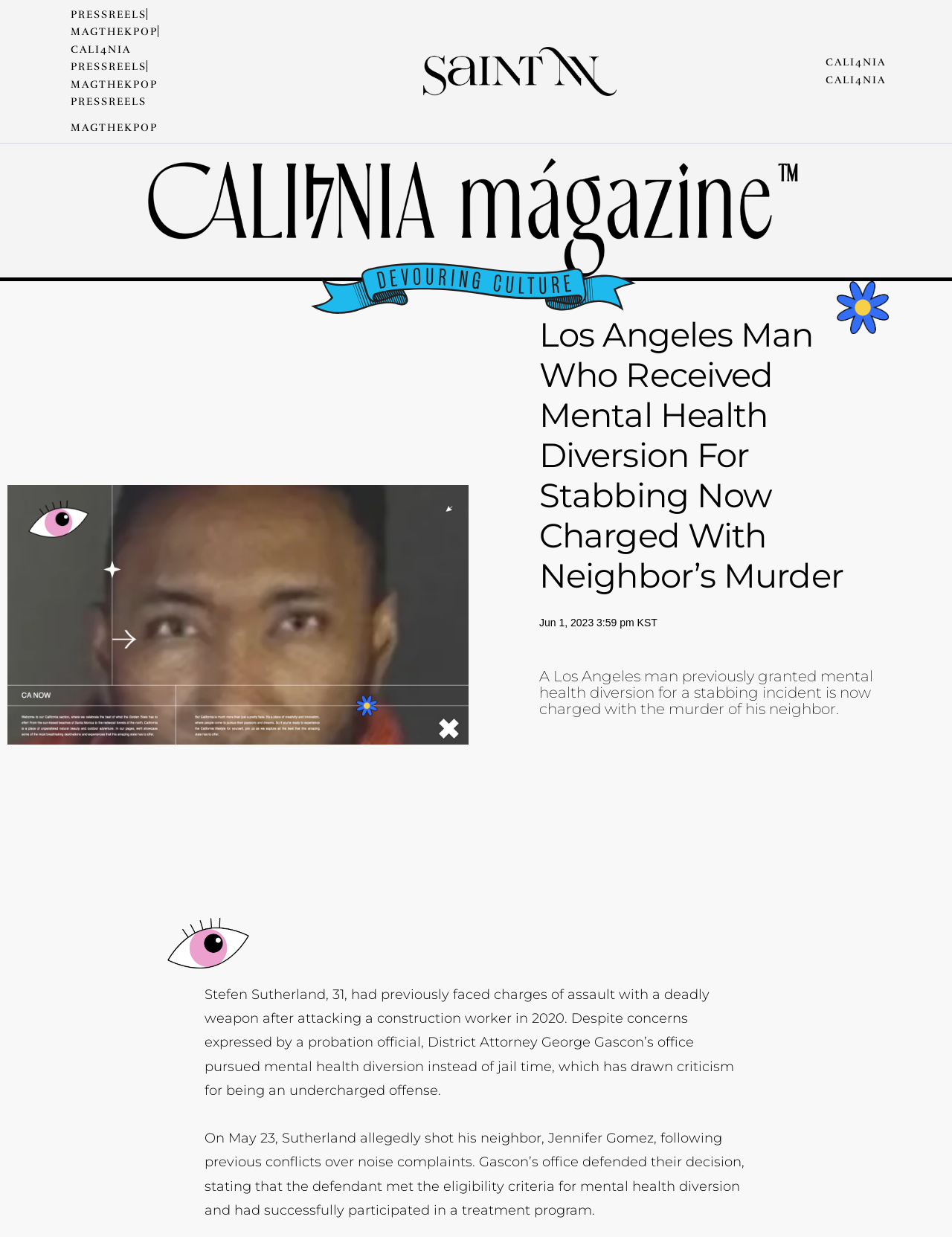Write a detailed summary of the webpage, including text, images, and layout.

The webpage appears to be a news article about a Los Angeles man, Stefen Sutherland, who was previously granted mental health diversion for a stabbing incident and is now charged with the murder of his neighbor. 

At the top of the page, there are several links to different websites, including PRESSREELS, MAGTHEKPOP, and CALI4NIA, aligned horizontally and positioned near the top left and top right corners of the page. 

Below these links, there is a heading that summarizes the article's content, which is centered near the top of the page. 

Underneath the heading, there is a timestamp indicating when the article was published, followed by a brief summary of the article in a single paragraph. 

The main content of the article is divided into two paragraphs, positioned below the summary. The first paragraph describes Stefen Sutherland's previous charges and the decision to pursue mental health diversion instead of jail time. The second paragraph details the alleged murder of his neighbor, Jennifer Gomez, and the defense of the decision by the District Attorney's office.